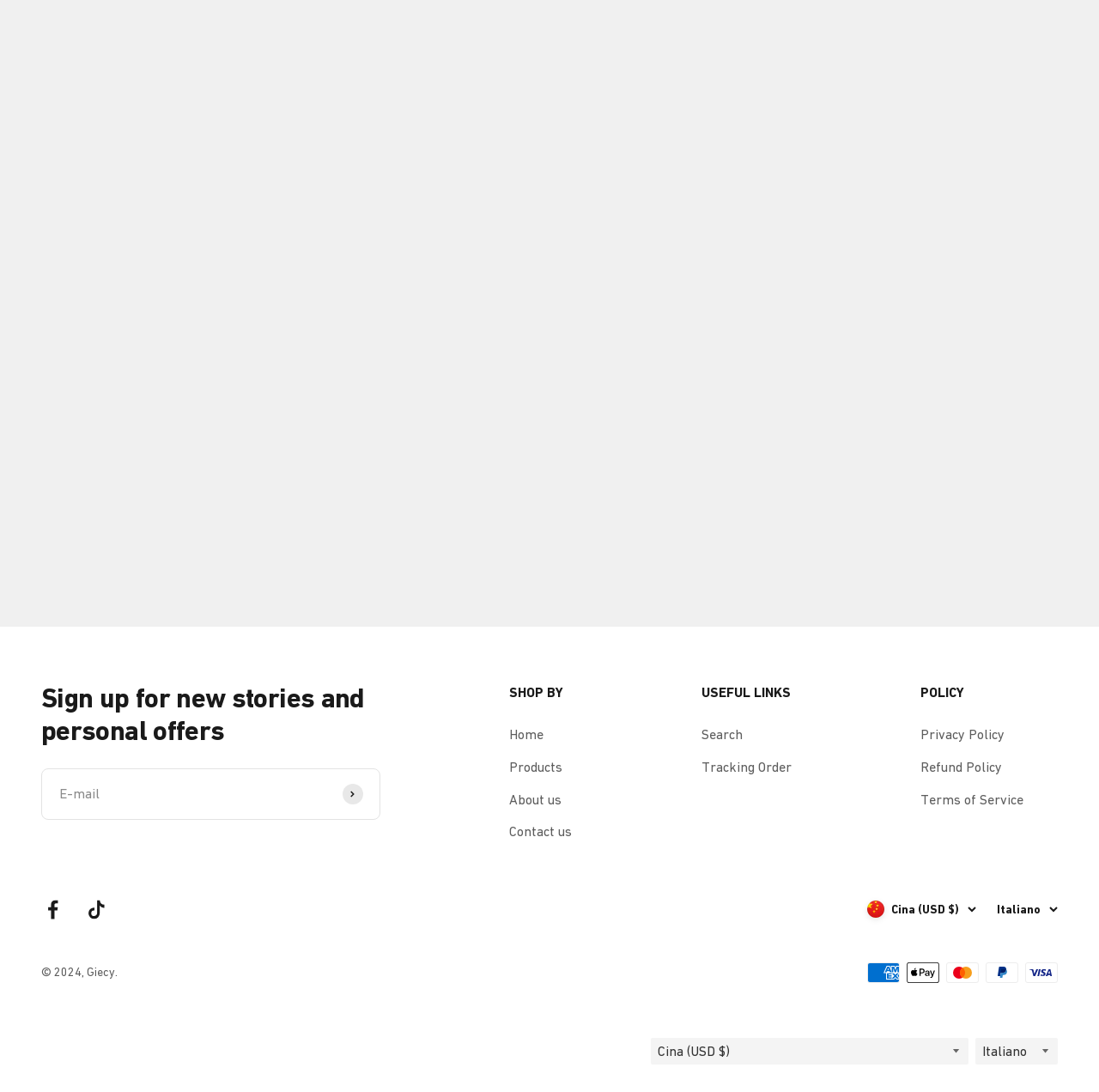Locate the bounding box coordinates of the element to click to perform the following action: 'Choose a language from the dropdown menu'. The coordinates should be given as four float values between 0 and 1, in the form of [left, top, right, bottom].

[0.888, 0.95, 0.962, 0.975]